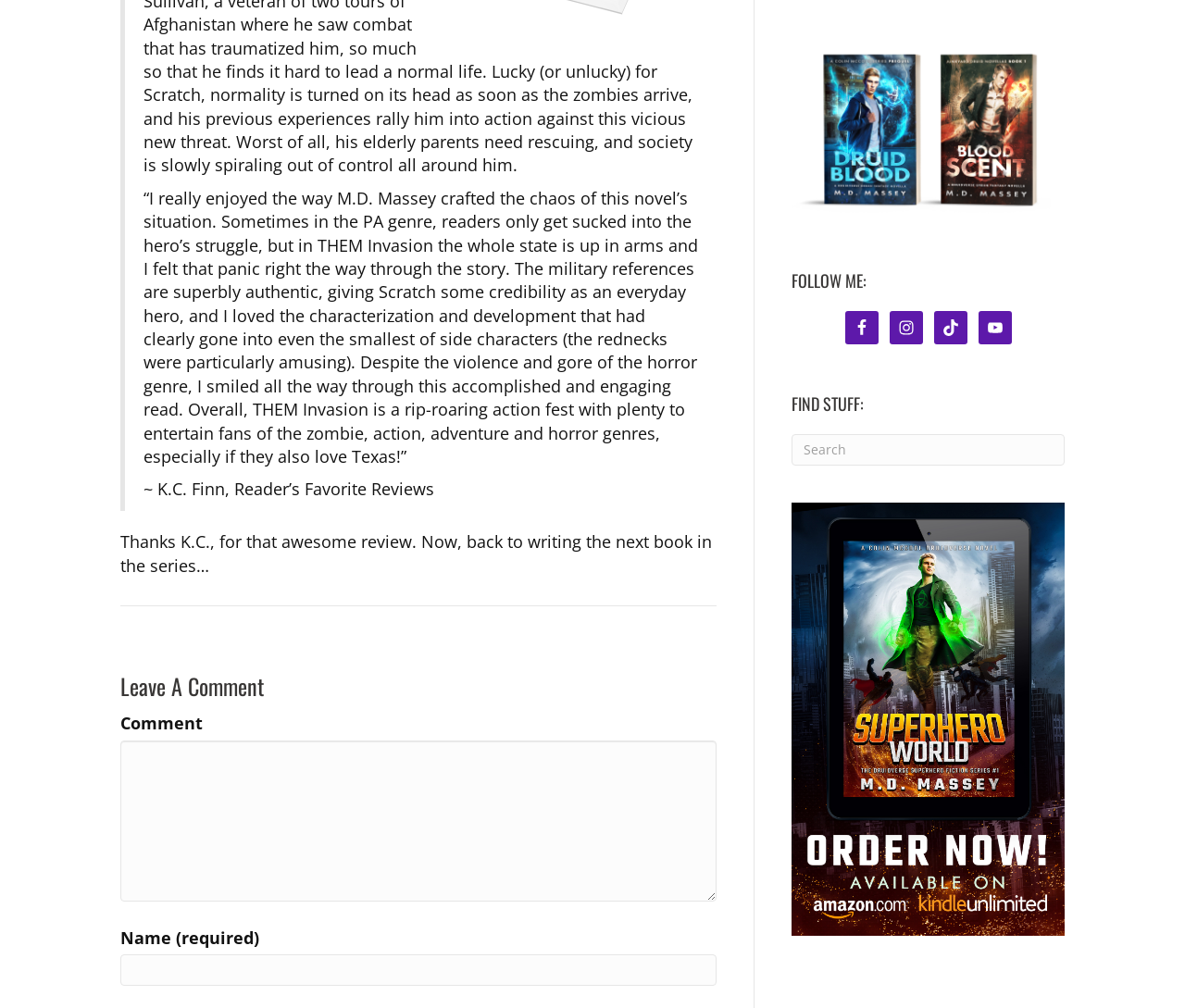Determine the bounding box coordinates for the UI element described. Format the coordinates as (top-left x, top-left y, bottom-right x, bottom-right y) and ensure all values are between 0 and 1. Element description: Facebook

[0.713, 0.308, 0.741, 0.341]